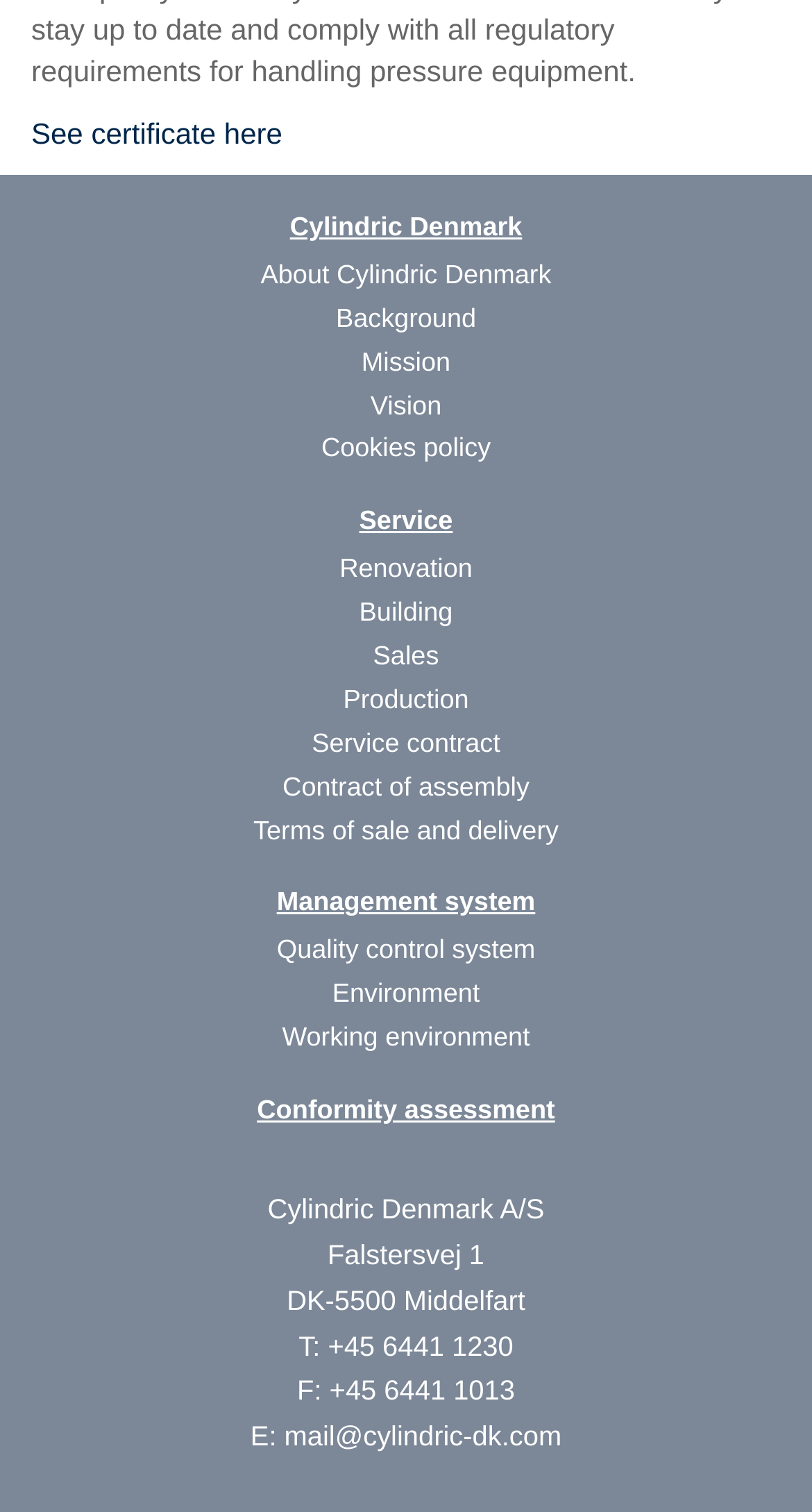Please respond to the question using a single word or phrase:
What is the link to the 'About Cylindric Denmark' page?

About Cylindric Denmark